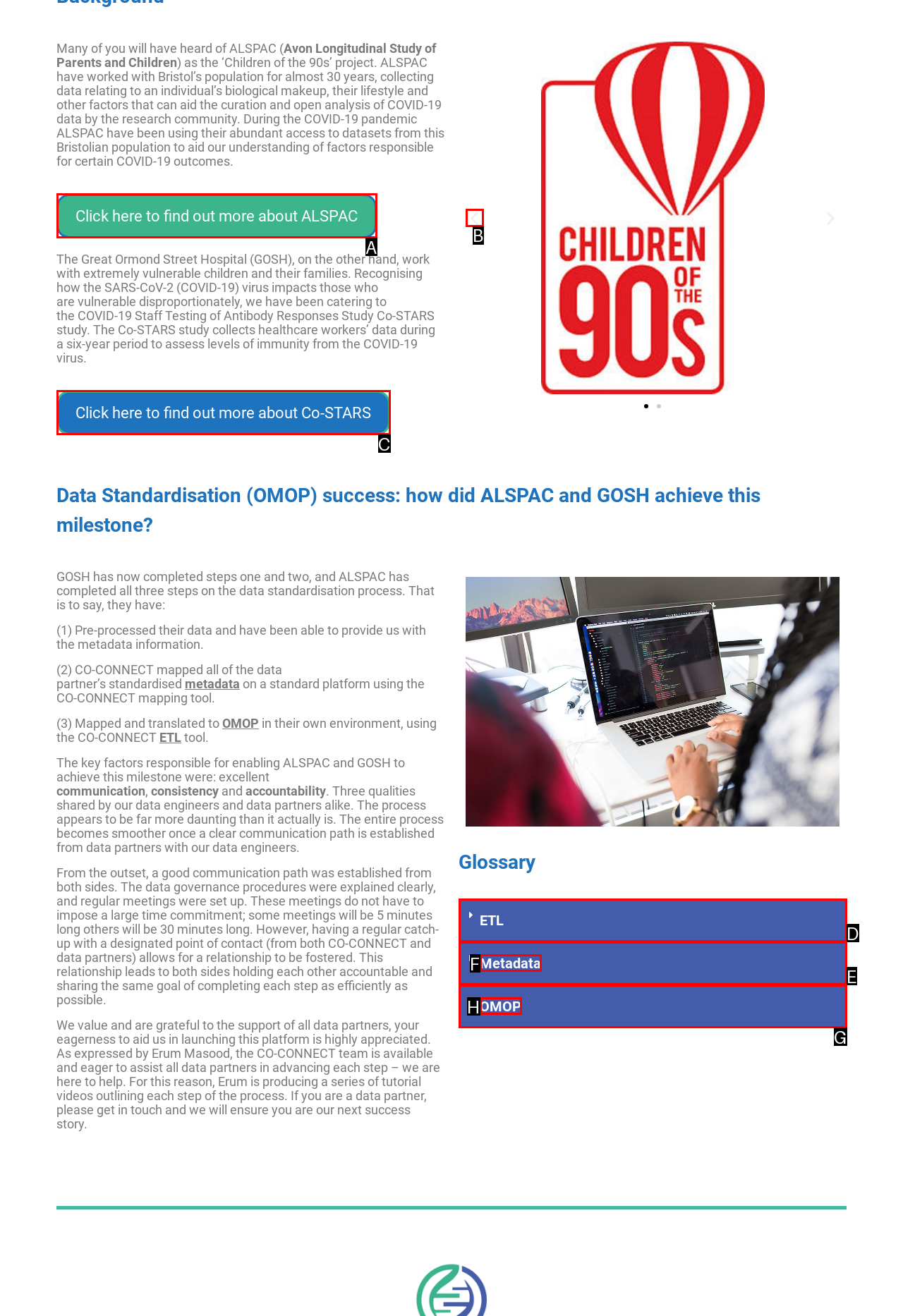Select the letter of the HTML element that best fits the description: ETL
Answer with the corresponding letter from the provided choices.

D